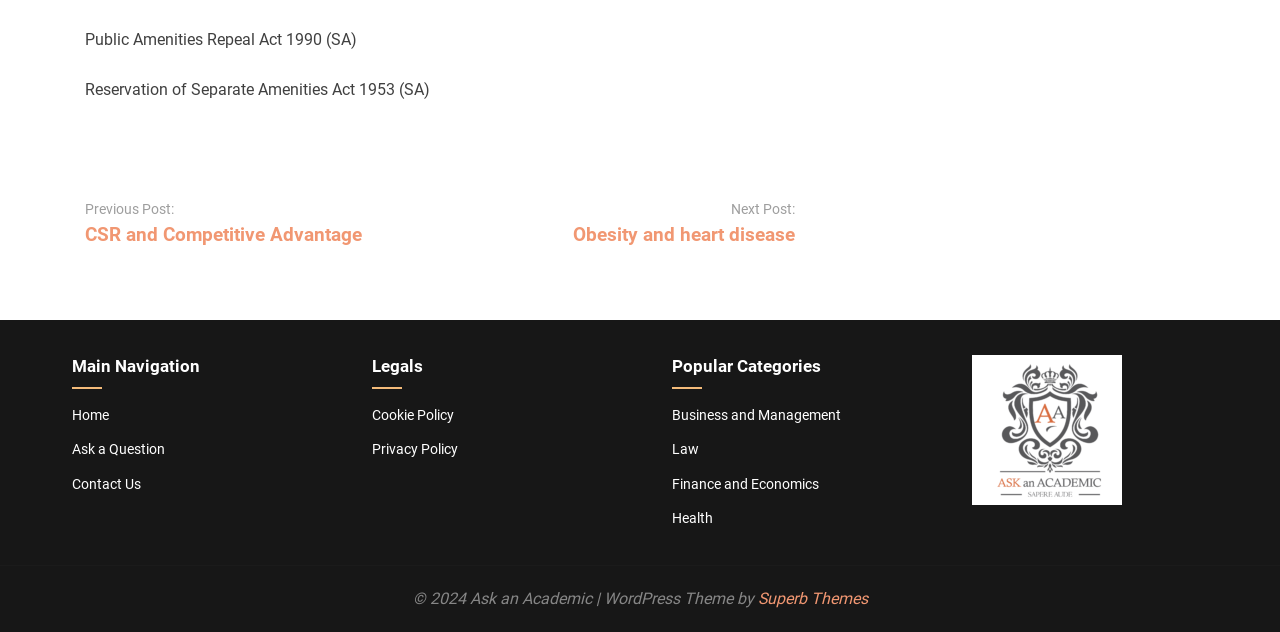Please identify the bounding box coordinates for the region that you need to click to follow this instruction: "Click on 'Obesity and heart disease'".

[0.448, 0.353, 0.621, 0.39]